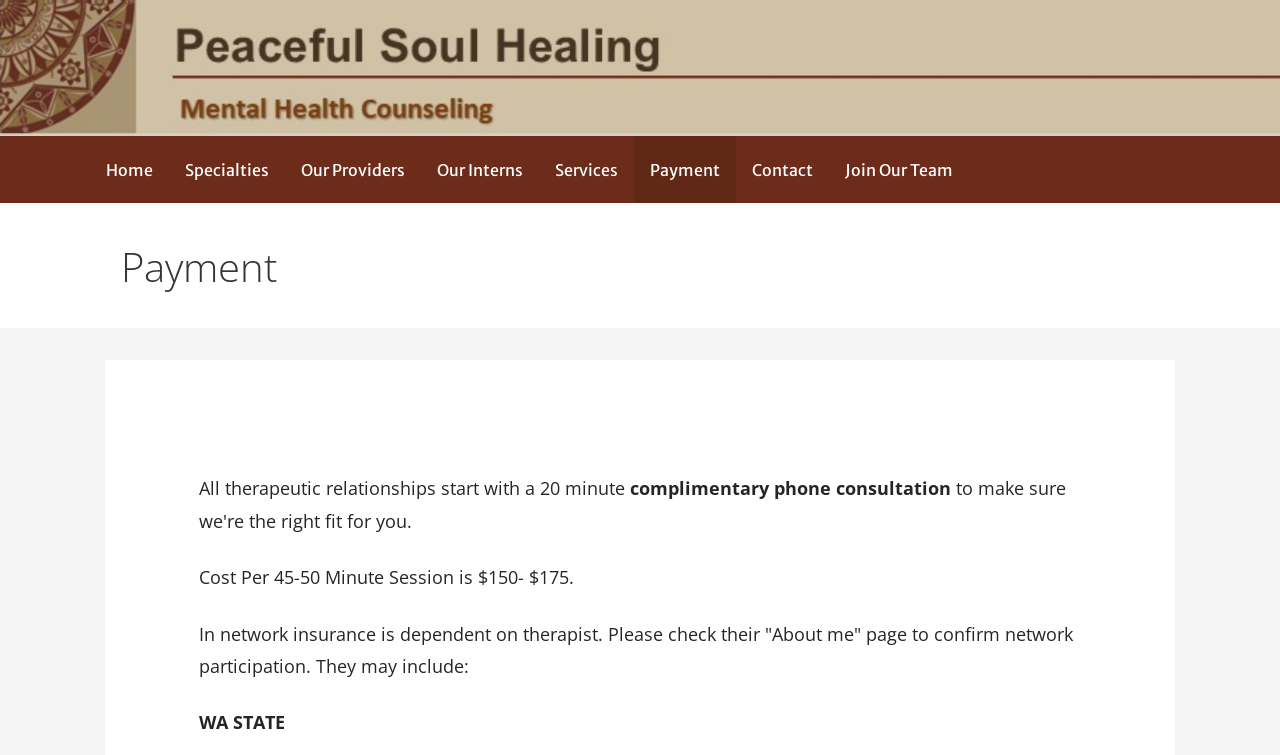Identify the bounding box coordinates of the section to be clicked to complete the task described by the following instruction: "view payment information". The coordinates should be four float numbers between 0 and 1, formatted as [left, top, right, bottom].

[0.082, 0.273, 0.918, 0.435]